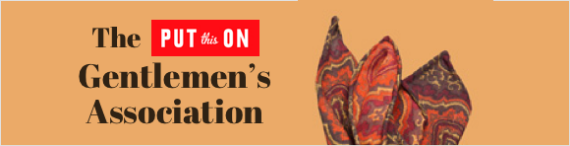What is the likely focus of the initiative?
Based on the image content, provide your answer in one word or a short phrase.

Men's fashion and etiquette